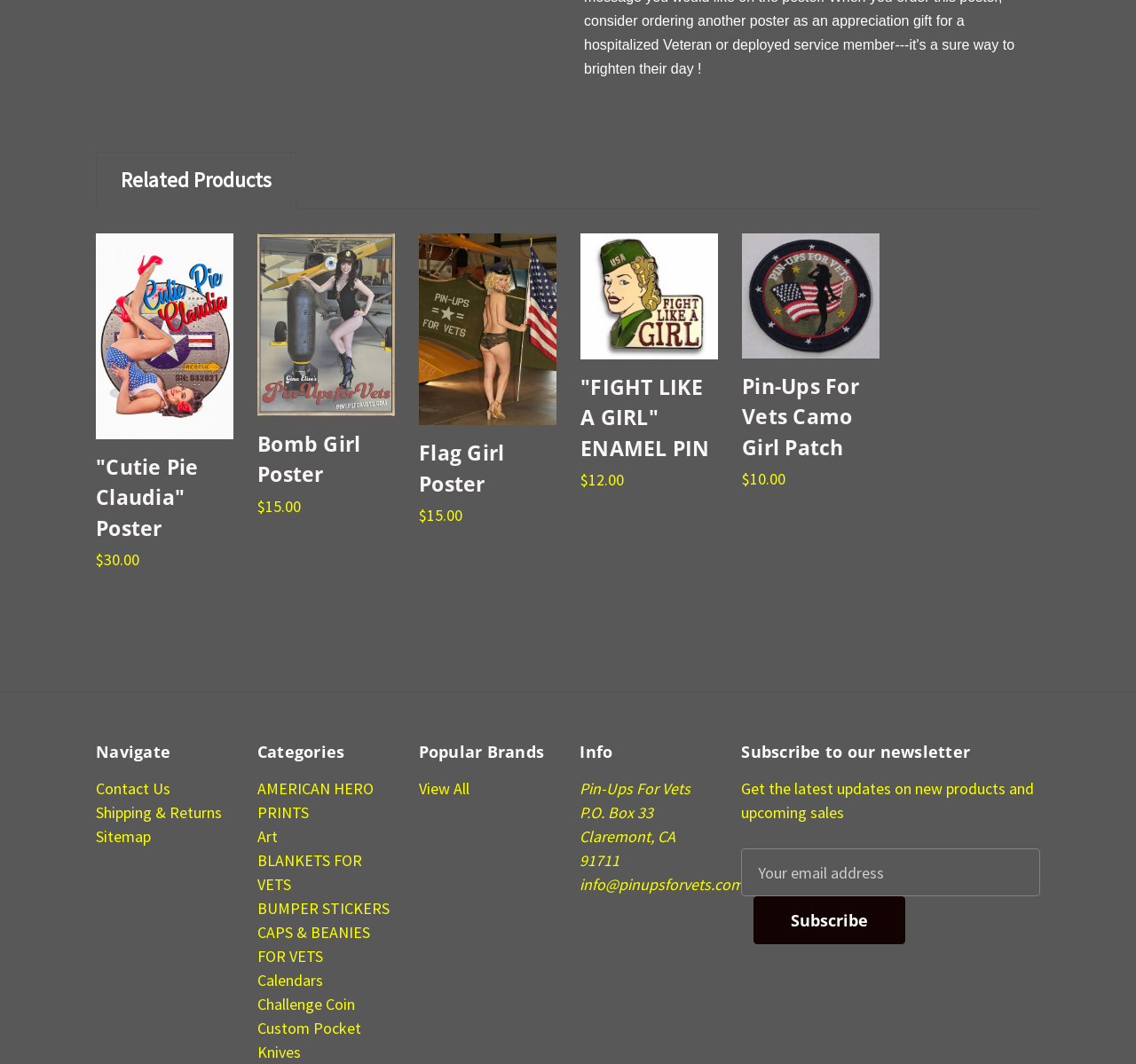What is the price of the 'Cutie Pie Claudia' poster?
Craft a detailed and extensive response to the question.

I can see that the 'Cutie Pie Claudia' poster has a price tag of $30.00, which is displayed below the product image and title.